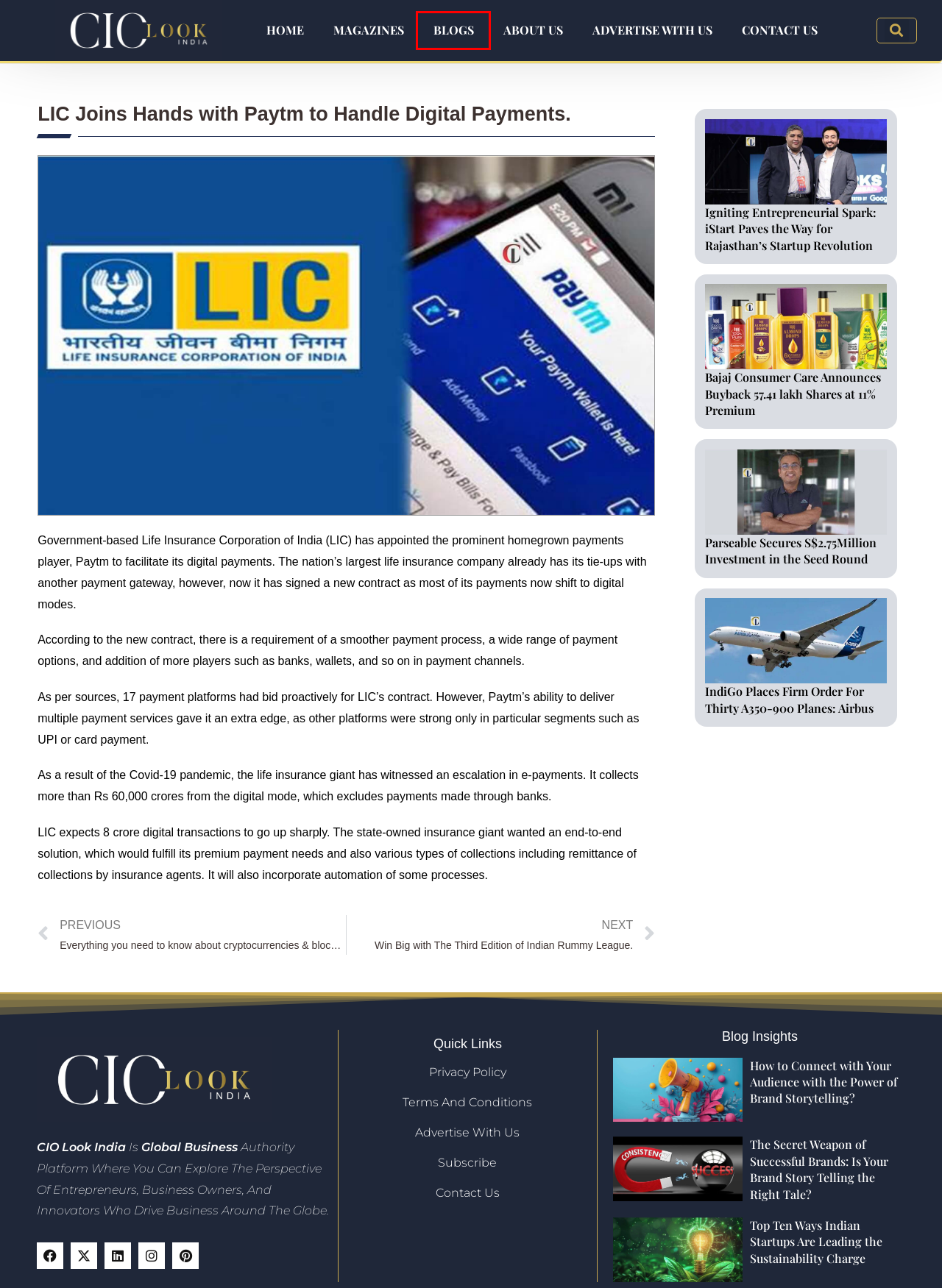You have a screenshot of a webpage with a red bounding box around an element. Choose the best matching webpage description that would appear after clicking the highlighted element. Here are the candidates:
A. The Secret Weapon of Successful Brands: Is Your Brand Story Telling the Right Tale? - CIO Look India
B. Privacy Policy - CIO Look India
C. The top-notch business stories to endure -Ciolook India Blogs
D. advertise with us | CIOLook
E. The CIOlook India highlights the Best Entrepreneur Magazines | About Us
F. Best Business Magazine In India | Entrepreneurs Magazine
G. How to Connect with Your Audience with the Power of Brand Storytelling?
H. Igniting Entrepreneurial Spark: iStart Paves the Way for Rajasthan's Startup Revolution

C